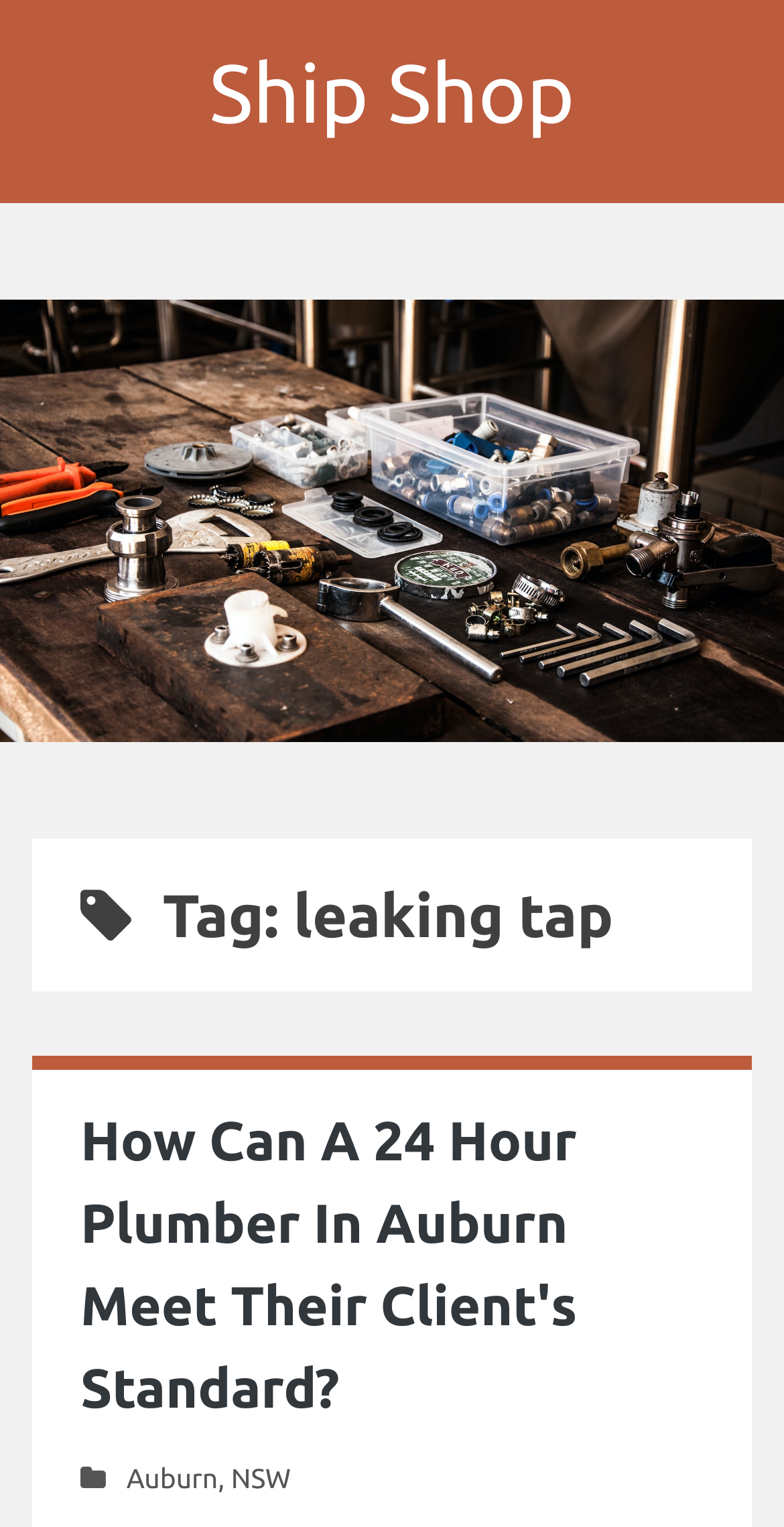How many links are present in the top section of the webpage? Examine the screenshot and reply using just one word or a brief phrase.

2